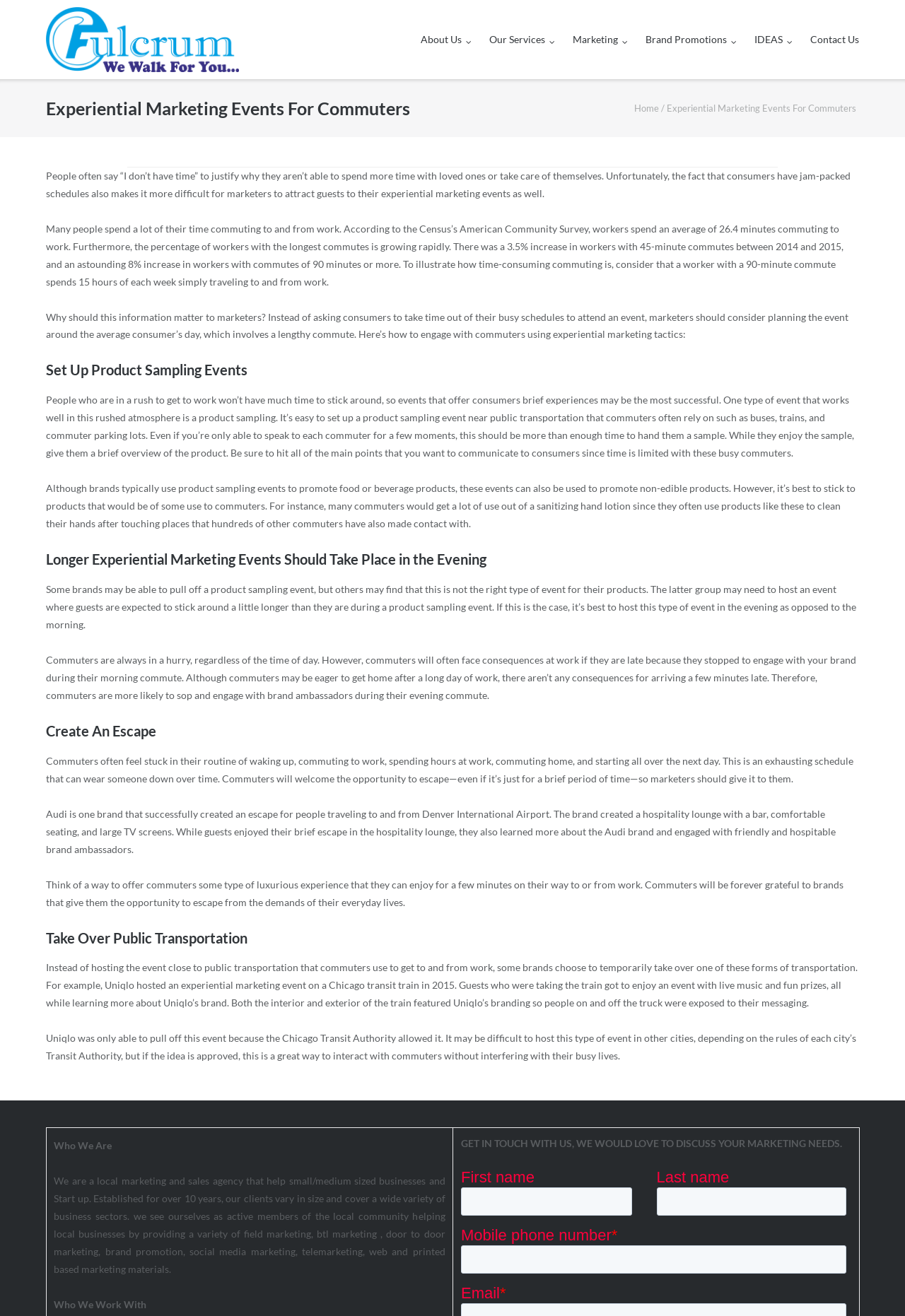Your task is to find and give the main heading text of the webpage.

Experiential Marketing Events For Commuters